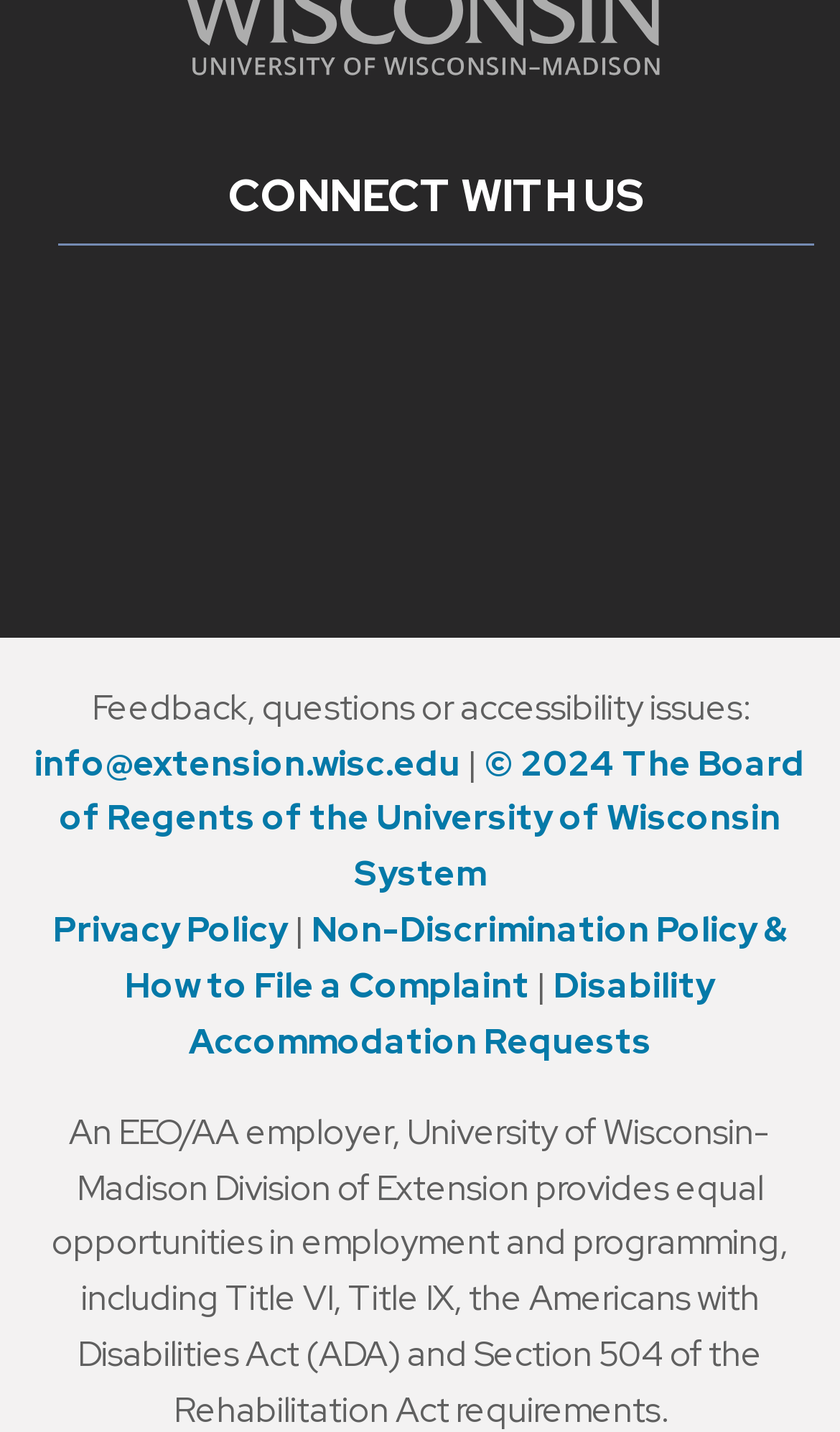Find the bounding box coordinates of the element to click in order to complete the given instruction: "View the privacy policy."

[0.063, 0.634, 0.342, 0.665]